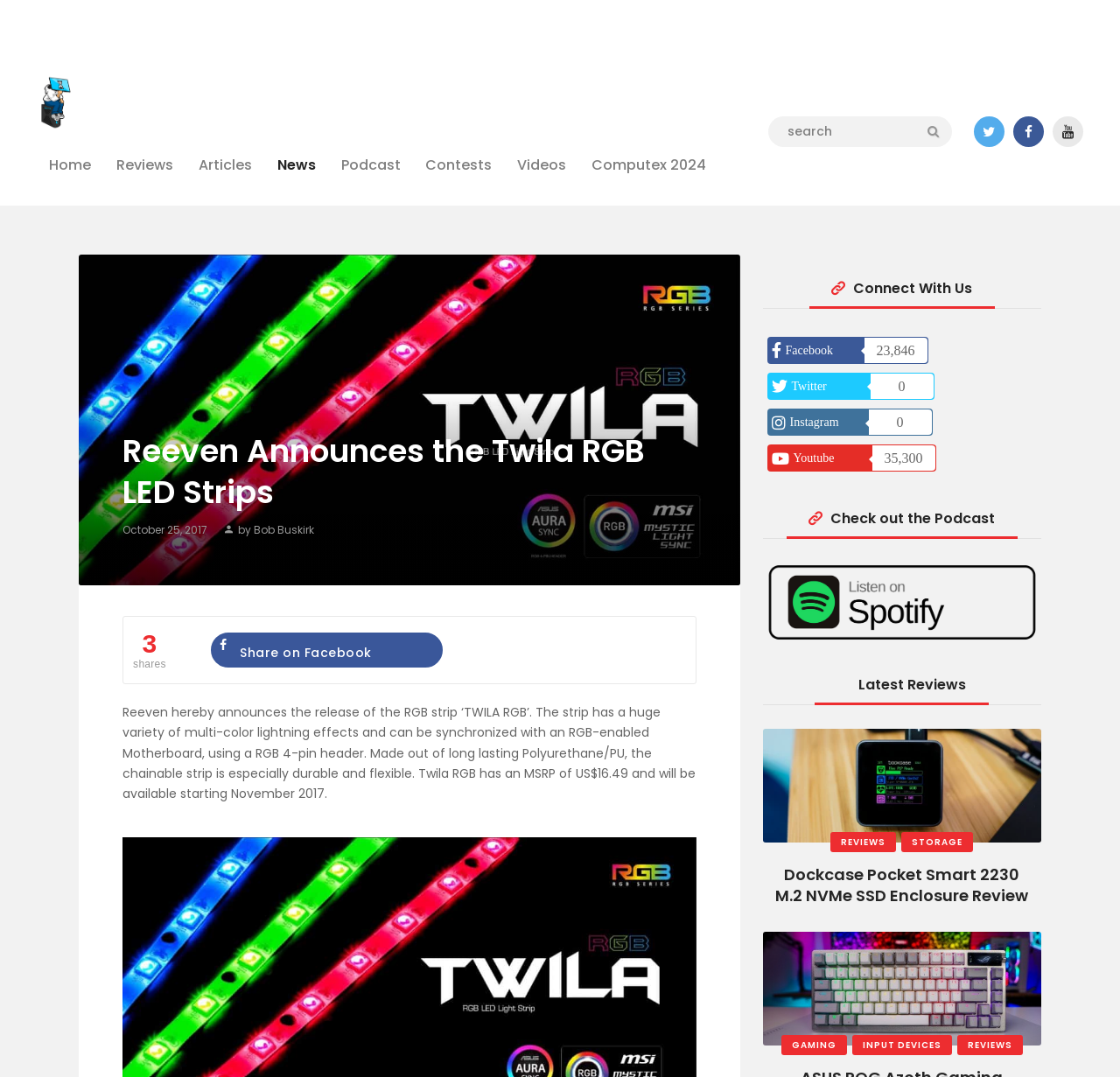Determine the bounding box for the HTML element described here: "Twitter 0Followers". The coordinates should be given as [left, top, right, bottom] with each number being a float between 0 and 1.

[0.685, 0.346, 0.834, 0.371]